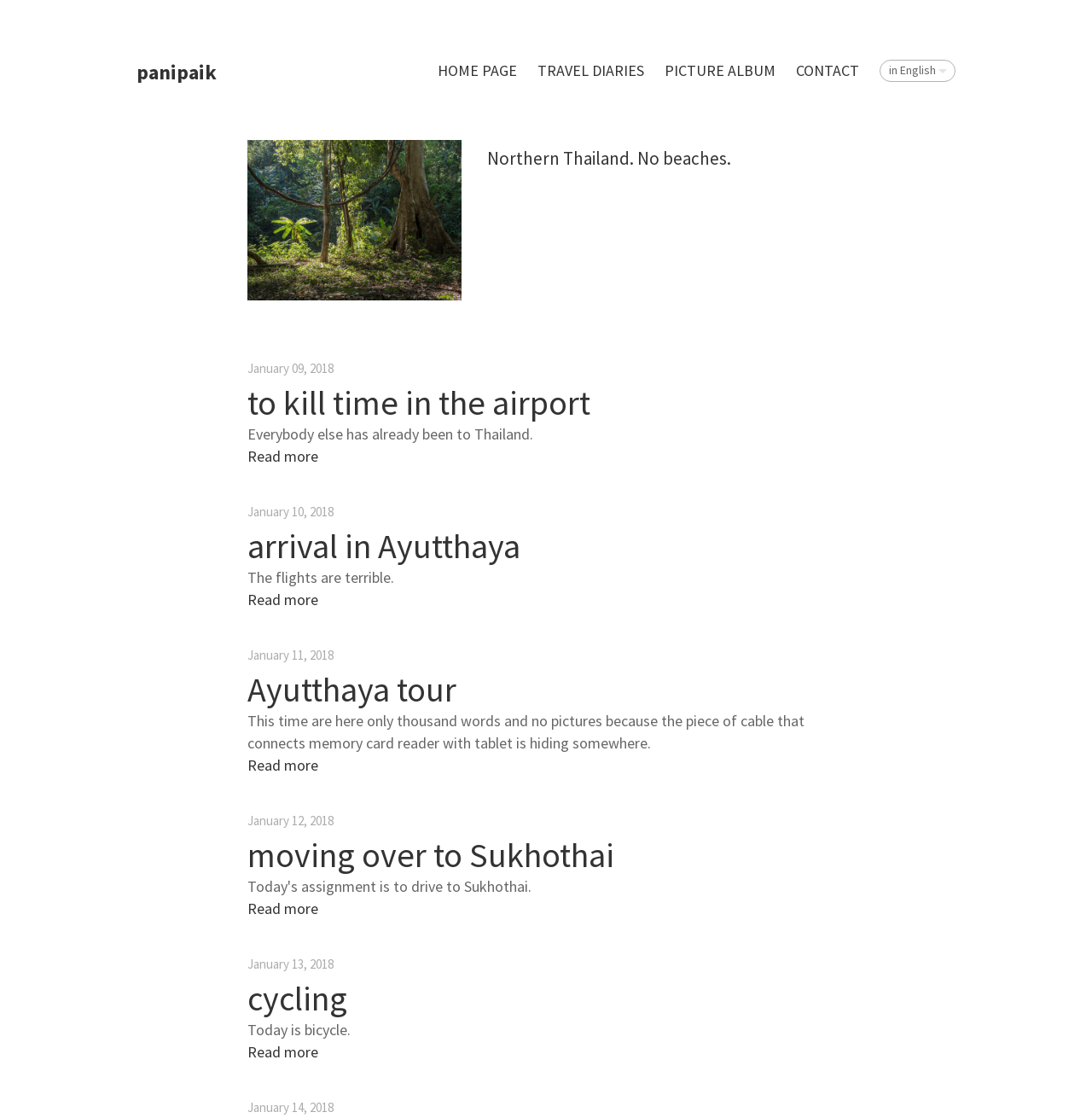Explain the webpage in detail.

This webpage appears to be a travel blog focused on Northern Thailand. At the top, there are five links: "panipaik", "HOME PAGE", "TRAVEL DIARIES", "PICTURE ALBUM", and "CONTACT", which are aligned horizontally and take up about half of the screen width. To the right of these links, there is a small text "in English".

Below the links, there are four articles, each with a header, a time stamp, a heading, and a short paragraph of text. The articles are stacked vertically, taking up most of the screen. Each article has a "Read more" link at the bottom.

The first article has a heading "to kill time in the airport" and a short paragraph of text. The second article has a heading "arrival in Ayutthaya" and a short paragraph of text. The third article has a heading "Ayutthaya tour" and a longer paragraph of text. The fourth article has a heading "moving over to Sukhothai" and a short paragraph of text. The fifth article has a heading "cycling" and a short paragraph of text.

Each article's header and heading are aligned to the left, and the time stamp is aligned to the right. The paragraphs of text are also aligned to the left. The "Read more" links are aligned to the left and are located at the bottom of each article.